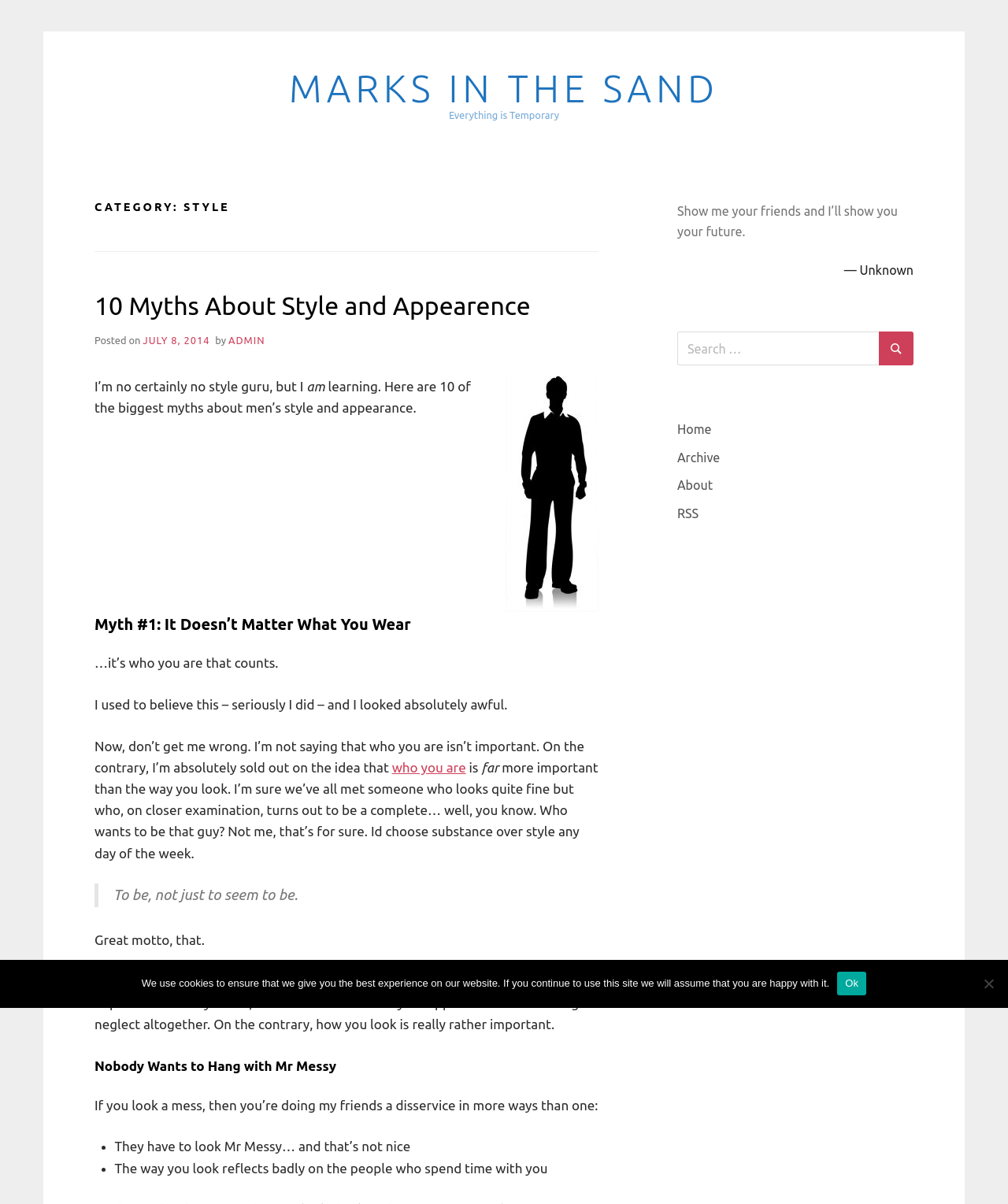Find the bounding box coordinates for the element that must be clicked to complete the instruction: "Search for something". The coordinates should be four float numbers between 0 and 1, indicated as [left, top, right, bottom].

[0.672, 0.275, 0.872, 0.304]